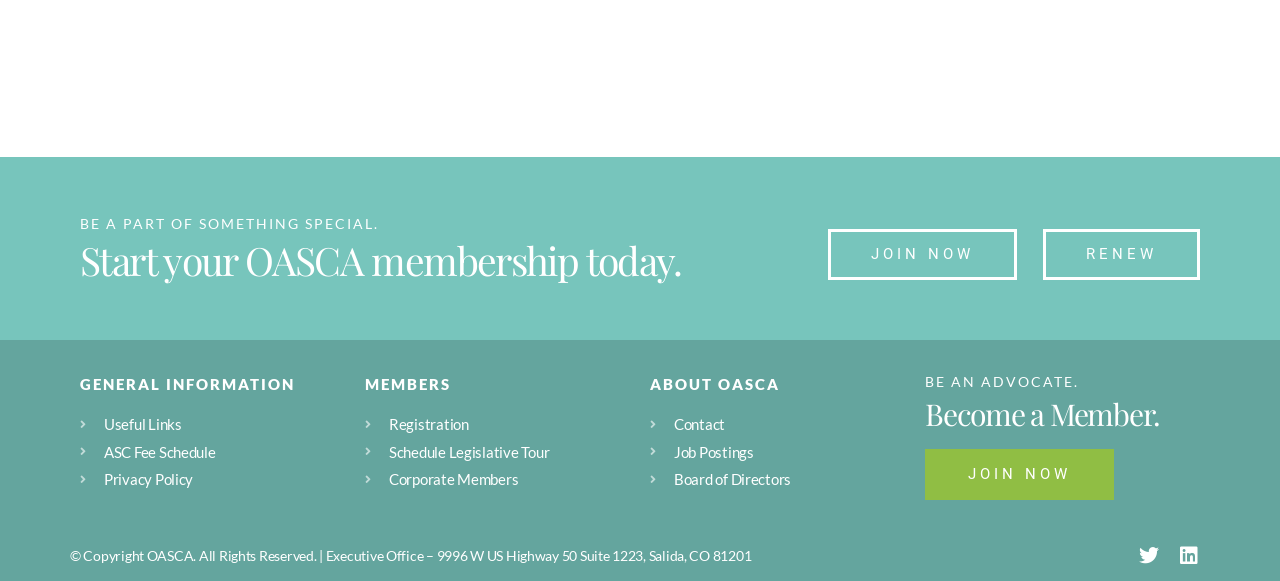Find the bounding box coordinates of the clickable area that will achieve the following instruction: "Follow OASCA on Twitter".

[0.882, 0.922, 0.913, 0.991]